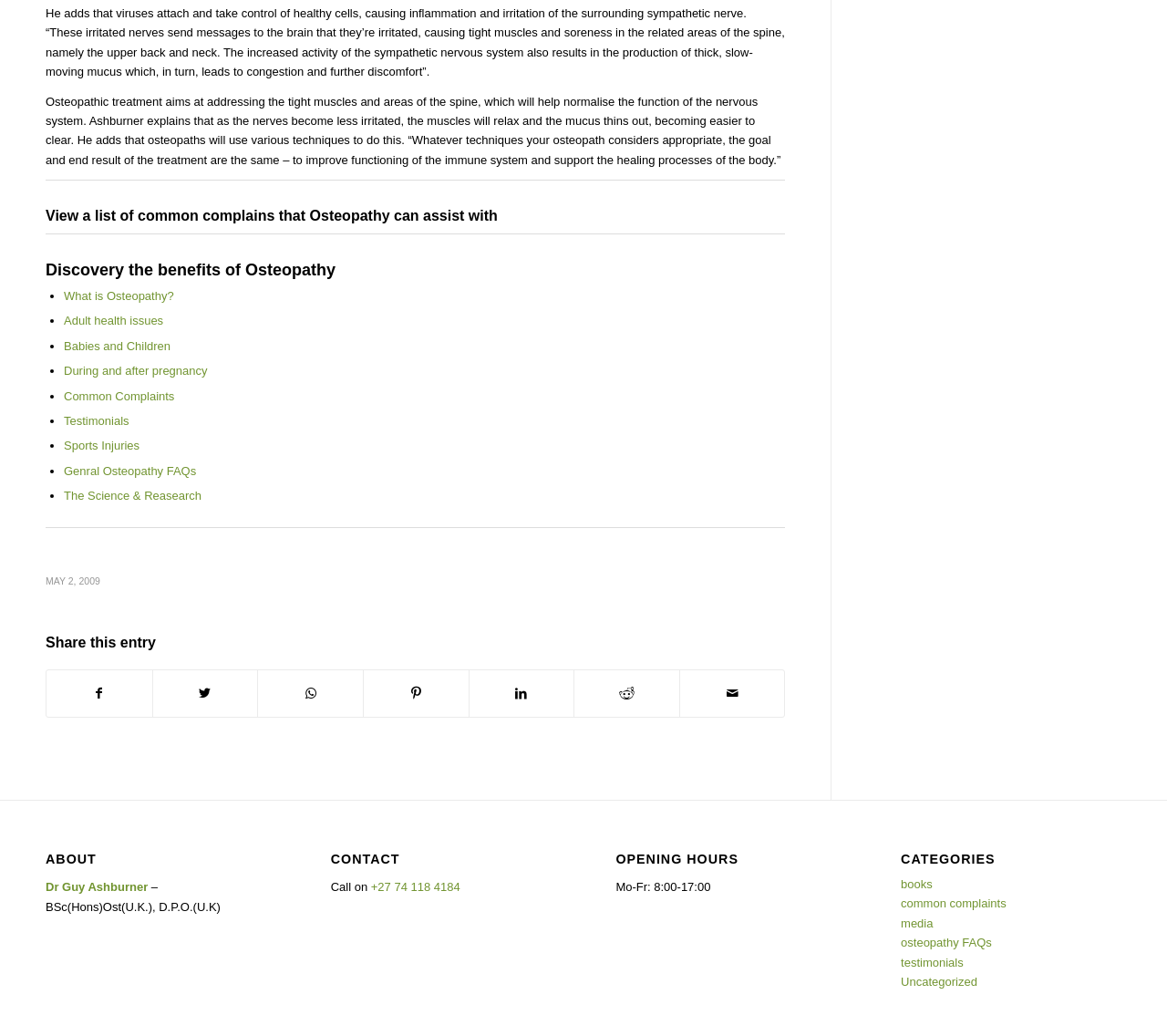How can users share the webpage content?
Answer the question with a single word or phrase, referring to the image.

Through social media and email